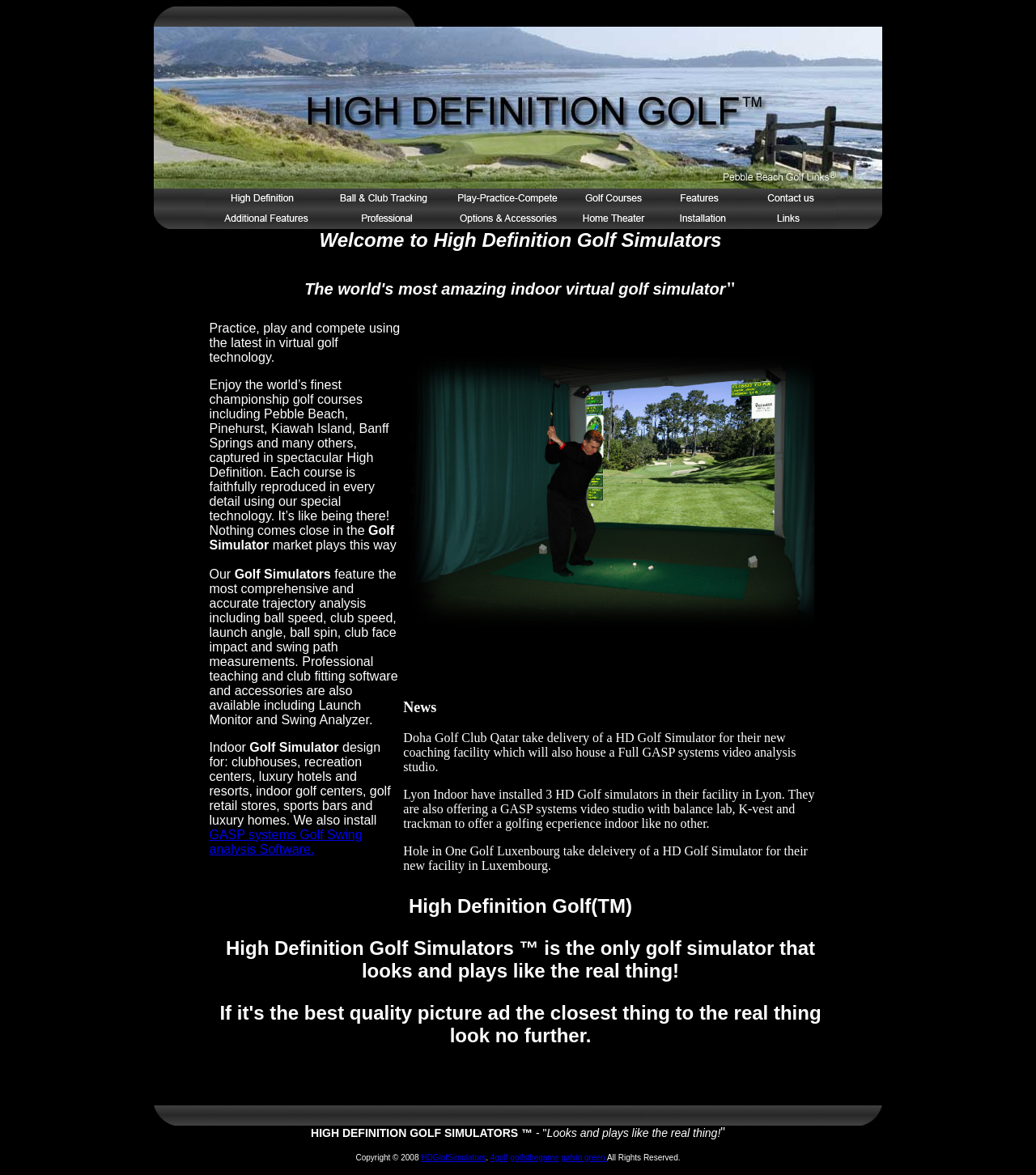Kindly determine the bounding box coordinates for the clickable area to achieve the given instruction: "Learn about 'Additional golf simulator features'".

[0.198, 0.185, 0.315, 0.197]